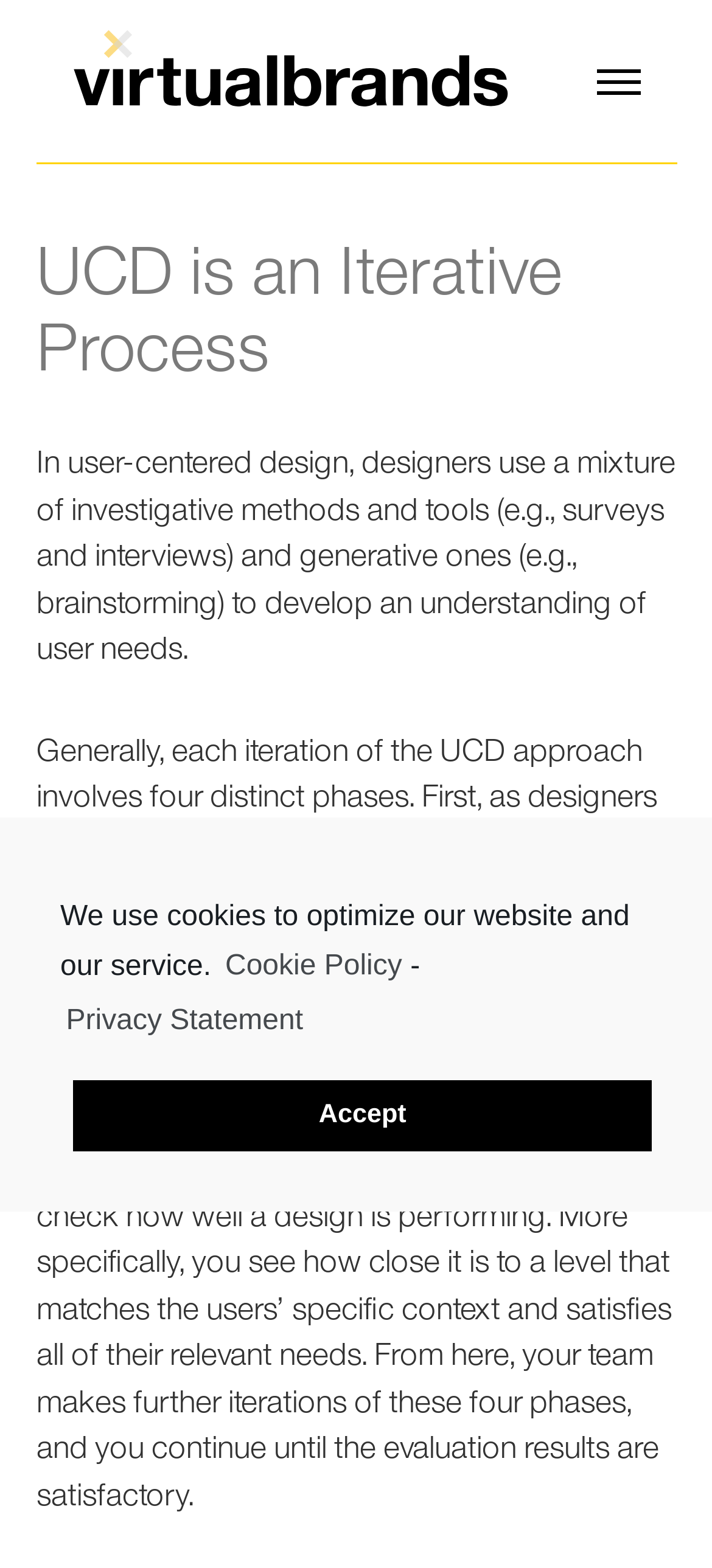What is user-centered design?
Please provide a single word or phrase based on the screenshot.

design approach